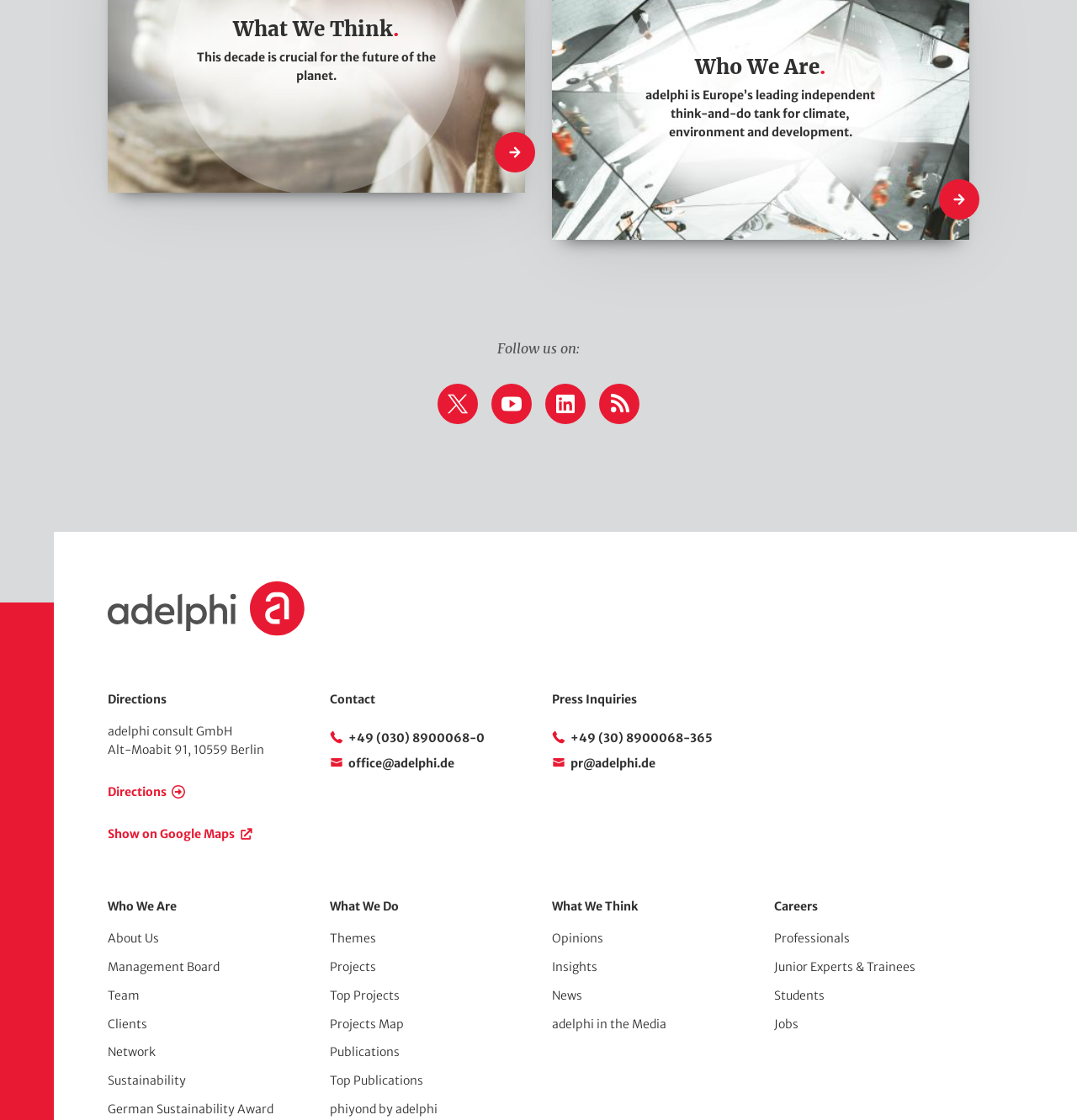How many social media platforms are listed?
From the screenshot, provide a brief answer in one word or phrase.

4